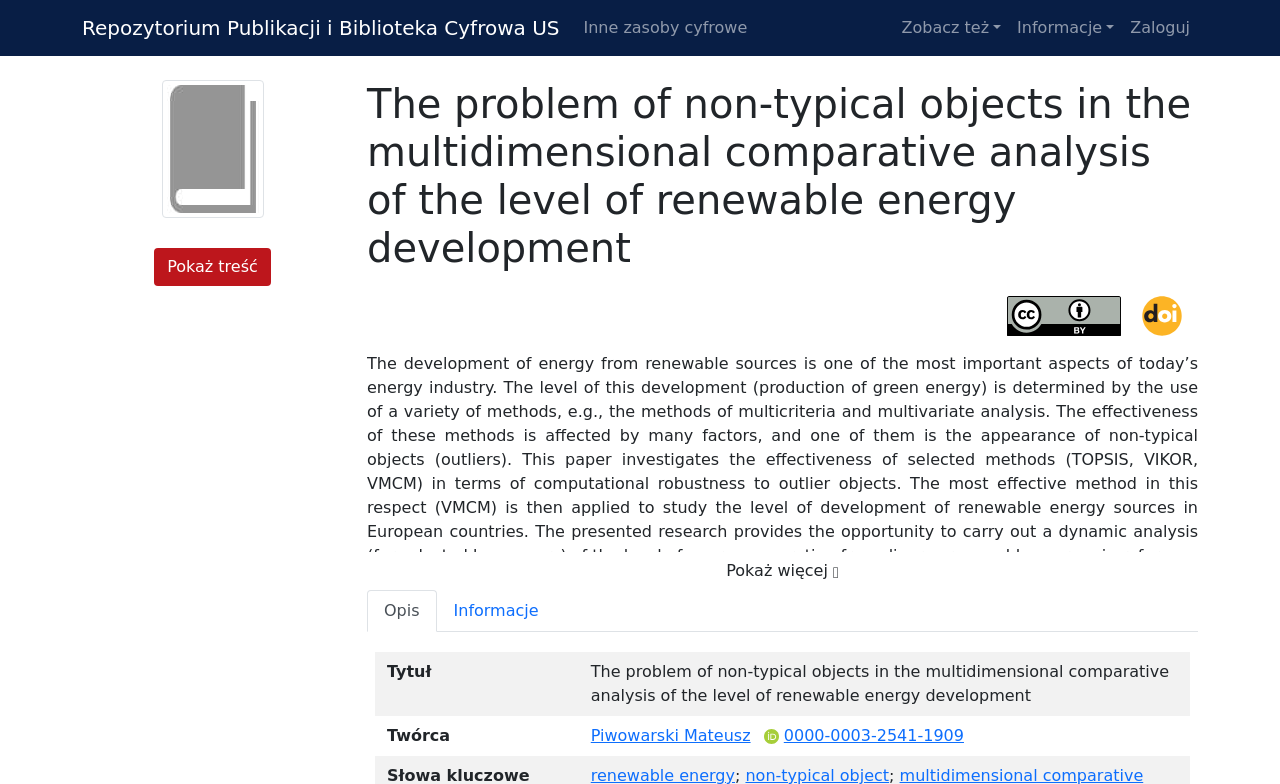Locate the bounding box coordinates of the area you need to click to fulfill this instruction: 'View repository publications'. The coordinates must be in the form of four float numbers ranging from 0 to 1: [left, top, right, bottom].

[0.064, 0.01, 0.437, 0.061]